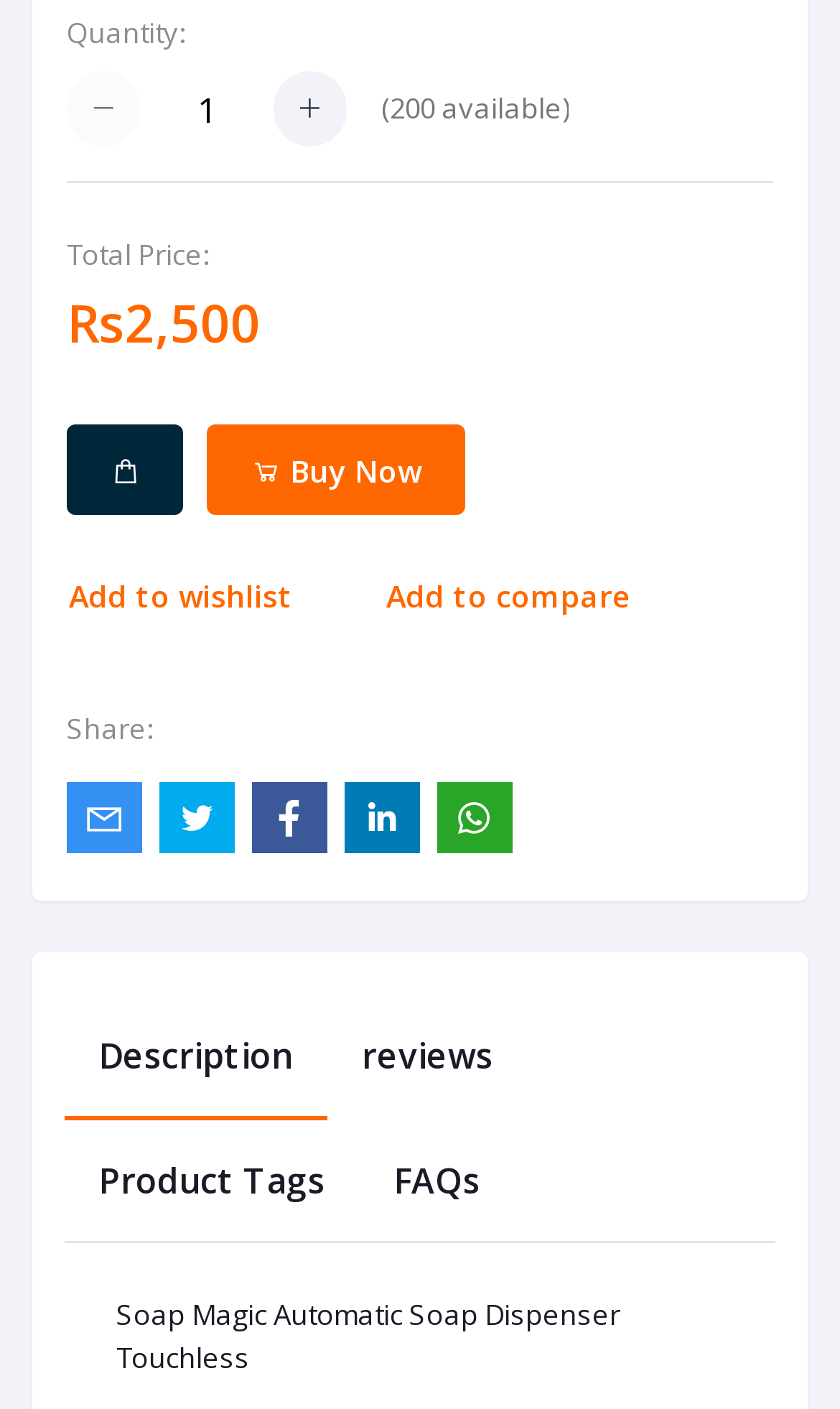What are the two options below the product price?
Based on the image, answer the question in a detailed manner.

The two button elements below the product price have the text 'Add to wishlist' and 'Add to compare', indicating that these are the two options available.